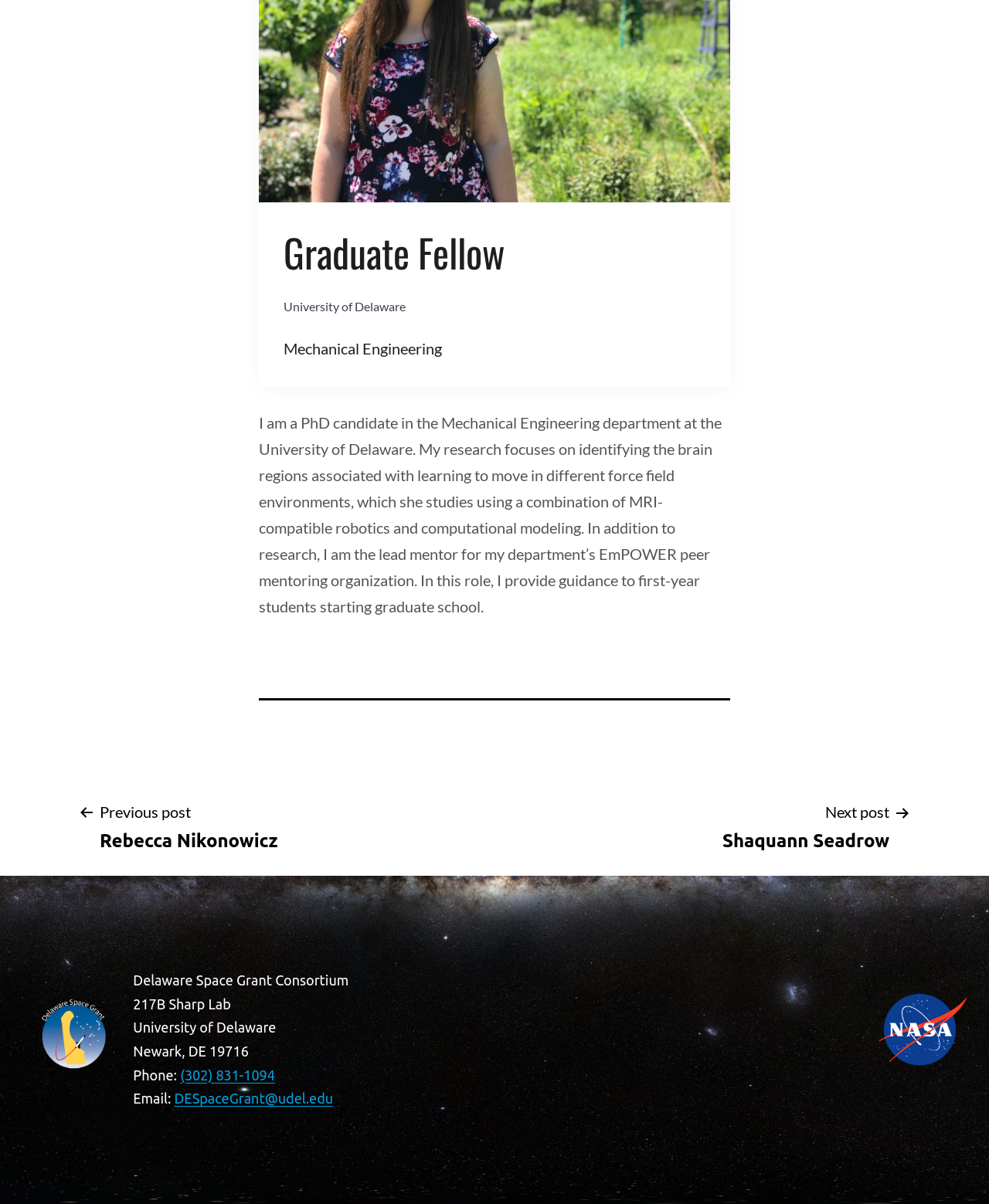Find the bounding box coordinates of the UI element according to this description: "DESpaceGrant@udel.edu".

[0.176, 0.906, 0.337, 0.919]